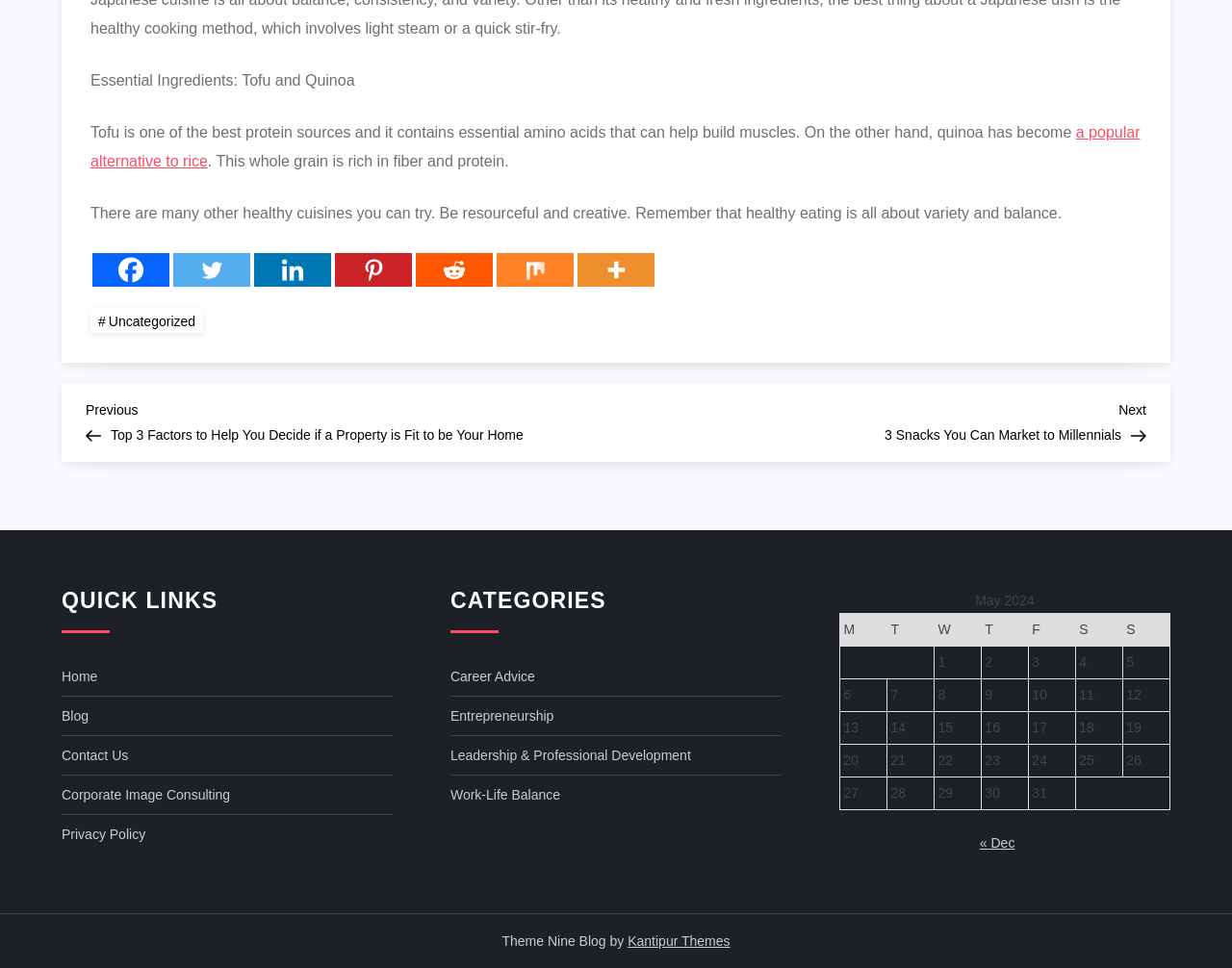What is the category of the post?
Look at the screenshot and respond with one word or a short phrase.

Uncategorized